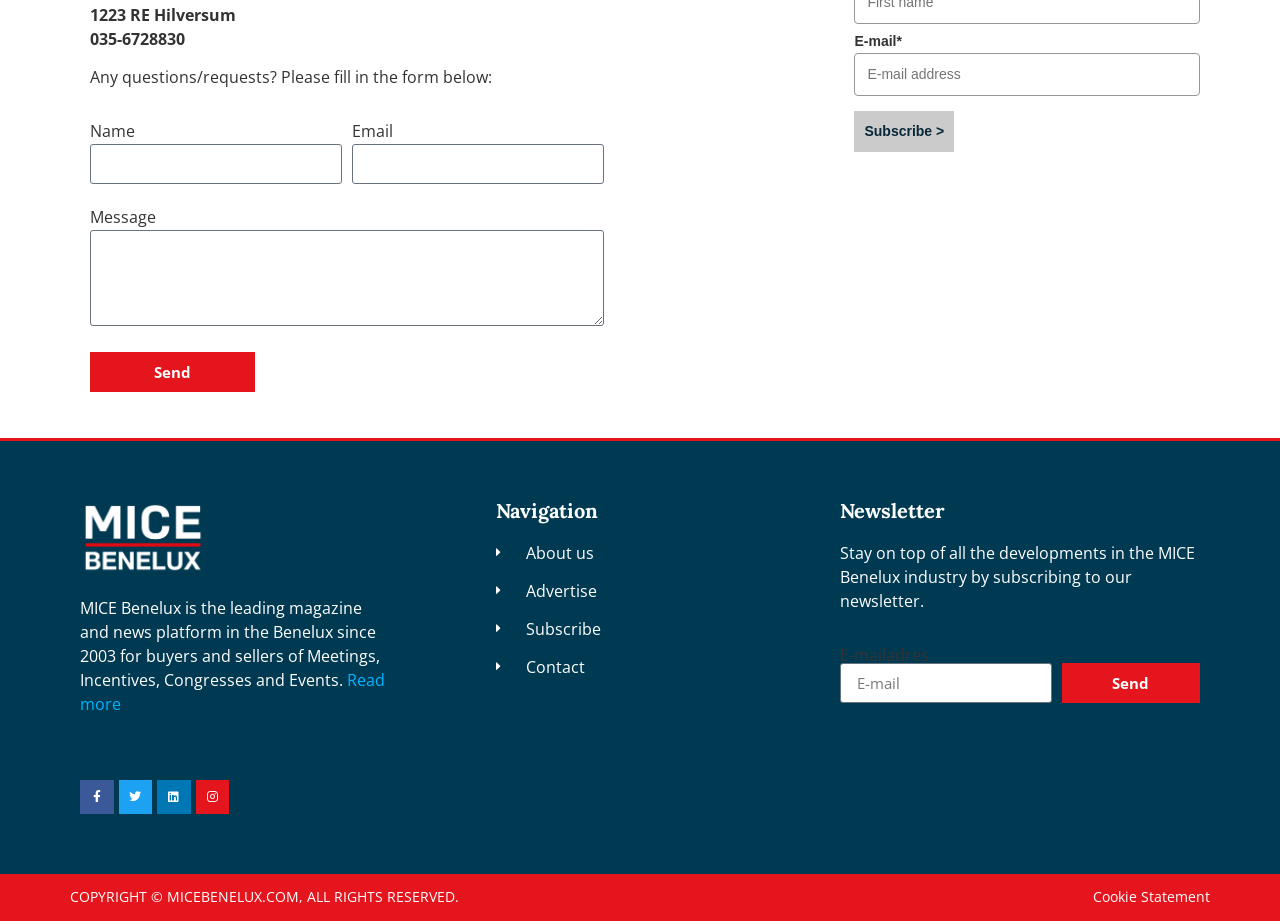Based on the element description, predict the bounding box coordinates (top-left x, top-left y, bottom-right x, bottom-right y) for the UI element in the screenshot: parent_node: E-mailadres name="form_fields[name]" placeholder="E-mail"

[0.656, 0.72, 0.822, 0.764]